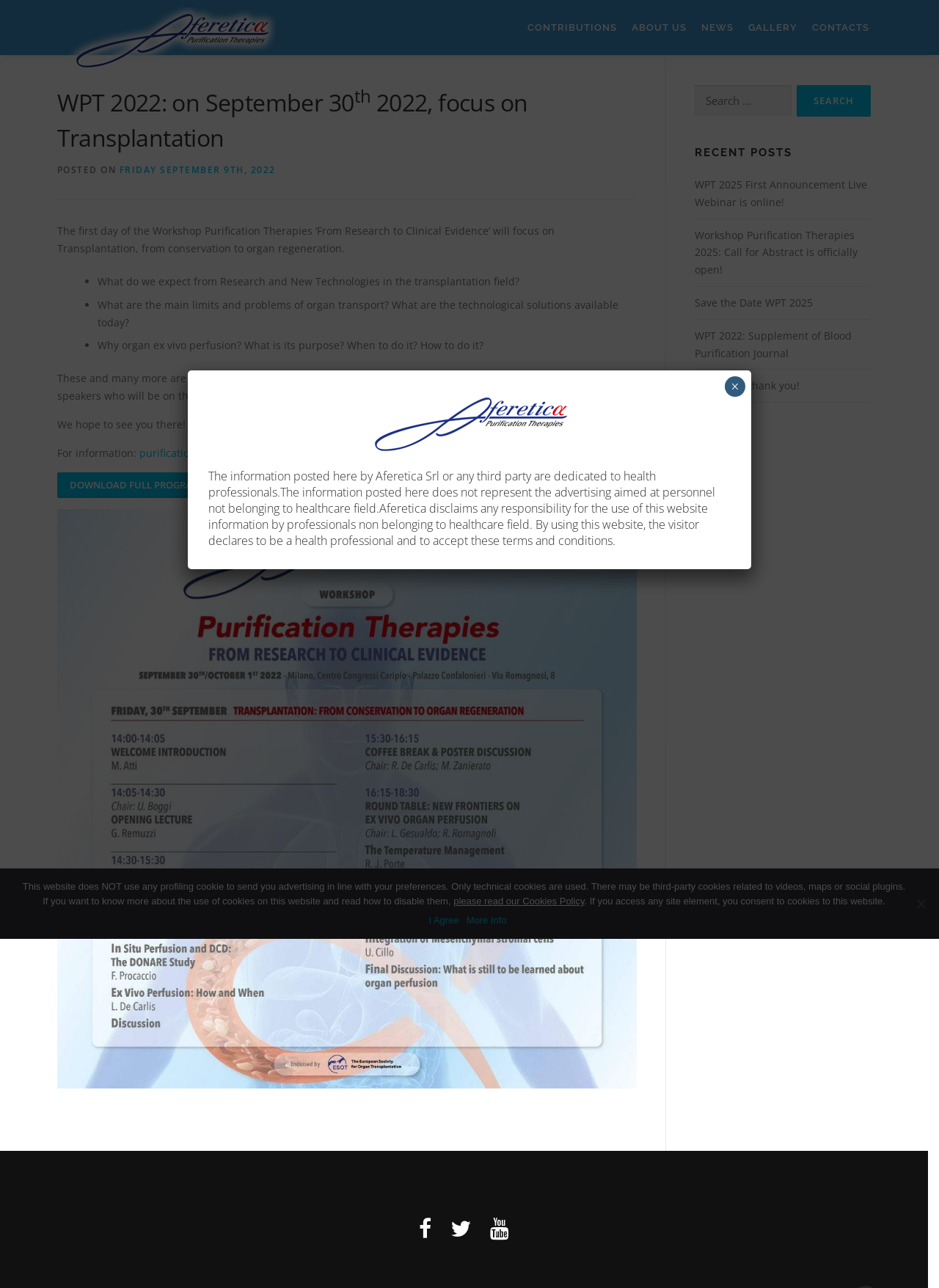Find the bounding box coordinates for the area that must be clicked to perform this action: "Click on the link to view the scientific contributions ED 2022".

[0.555, 0.067, 0.684, 0.106]